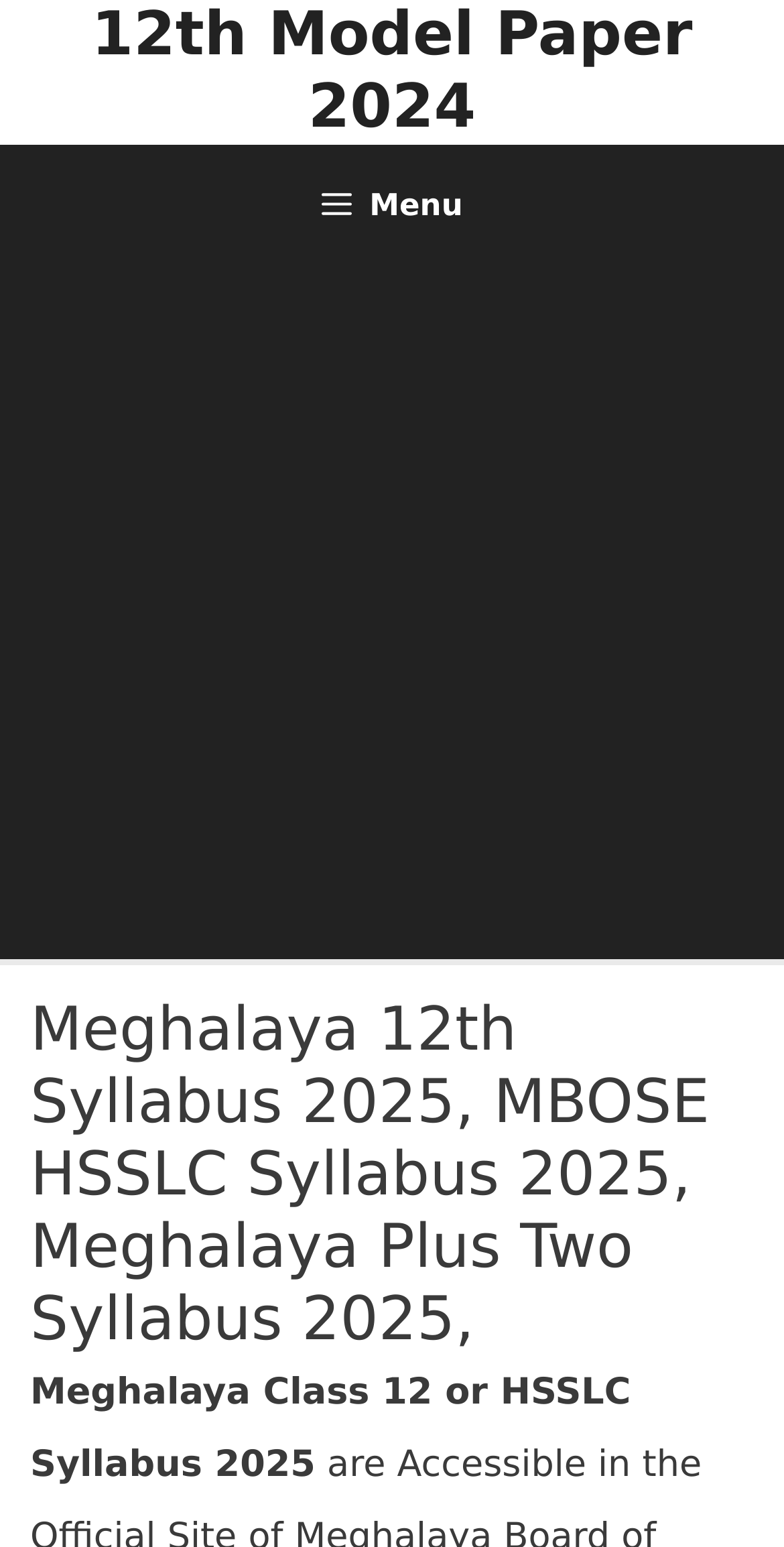Is there a menu on this website?
Give a one-word or short phrase answer based on the image.

Yes